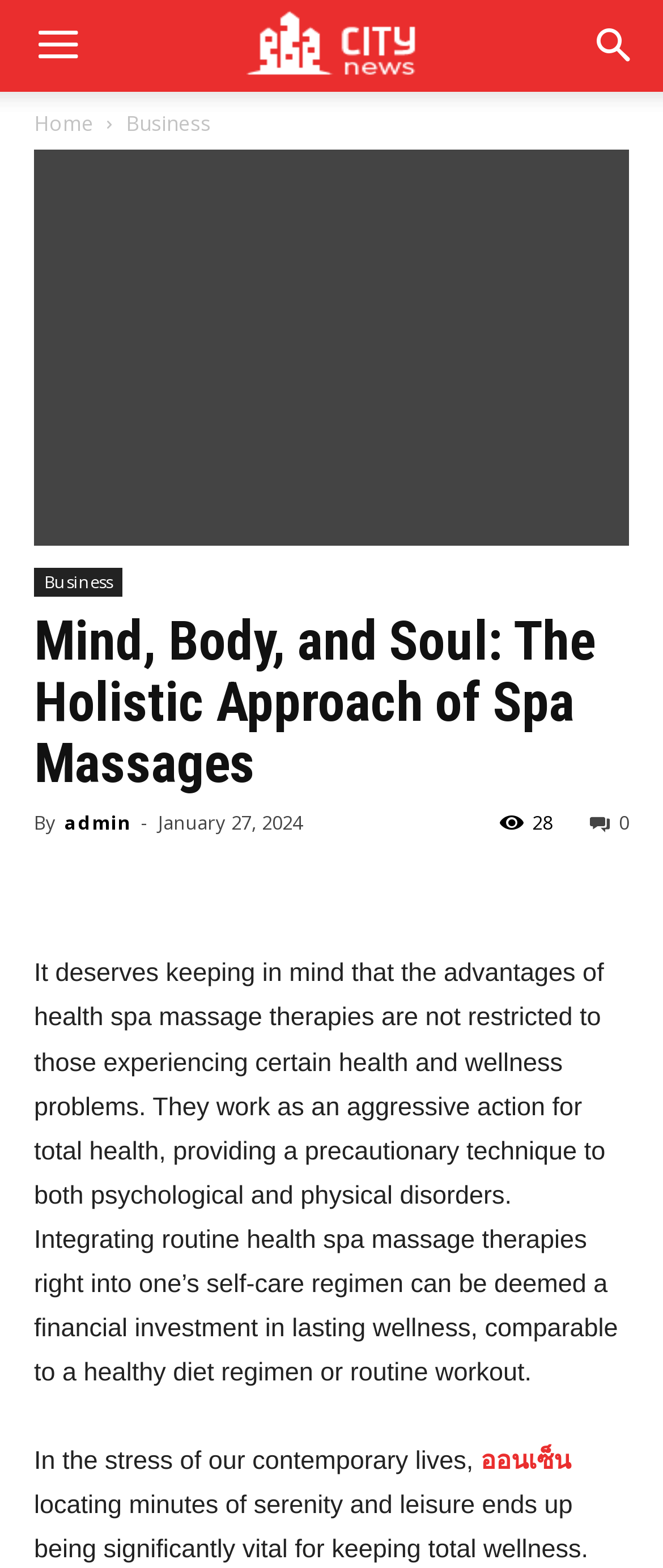Identify the bounding box coordinates for the UI element described as: "Home". The coordinates should be provided as four floats between 0 and 1: [left, top, right, bottom].

[0.051, 0.069, 0.141, 0.088]